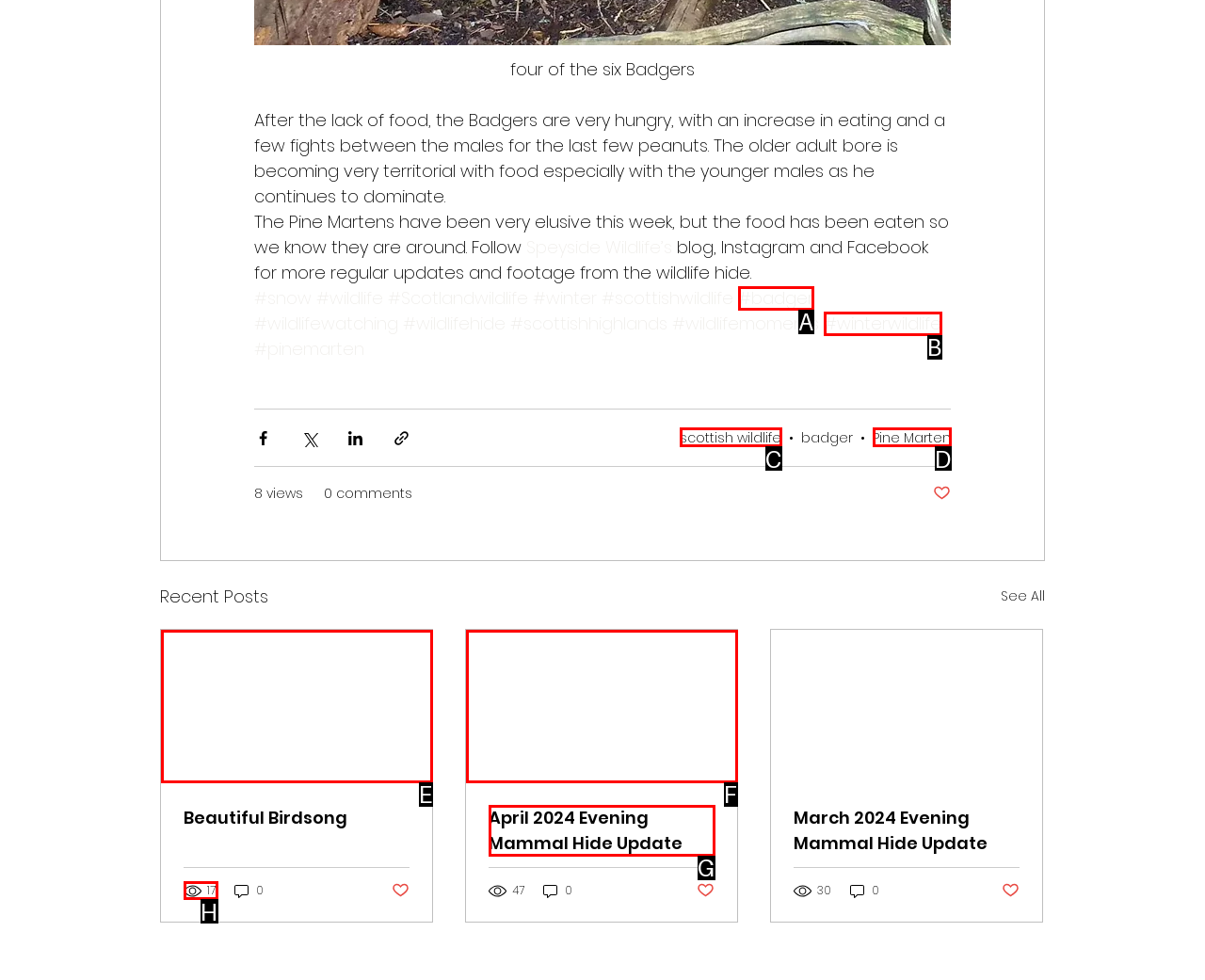Based on the description: parent_node: Beautiful Birdsong
Select the letter of the corresponding UI element from the choices provided.

E